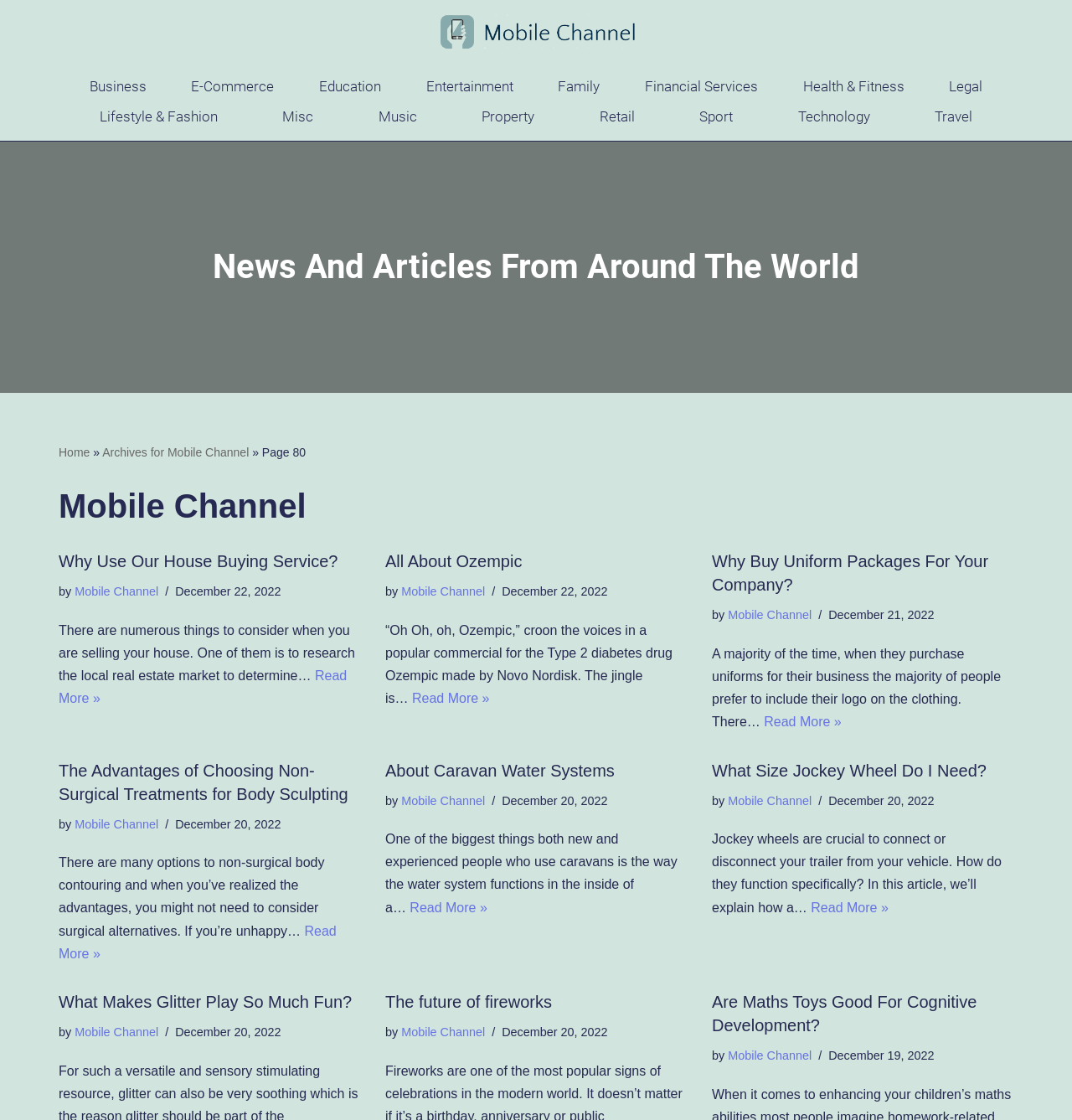Summarize the contents and layout of the webpage in detail.

This webpage is a blog or article listing page, with a title "Mobile Channel, Author at Mobile Channel Network - Page 80 of 151" at the top. There is a "Skip to content" link at the top left corner. Below the title, there are 18 categorized links, including "Business", "E-Commerce", "Education", and so on, arranged horizontally across the page.

The main content of the page is divided into four columns, each containing multiple articles. Each article has a heading, author information, a timestamp, and a brief summary or excerpt. The articles are arranged in a grid-like pattern, with three articles in each column.

The first article in the first column has a heading "Why Use Our House Buying Service?" and is written by "Mobile Channel". The second article in the first column has a heading "All About Ozempic" and is also written by "Mobile Channel". The third article in the first column has a heading "Why Buy Uniform Packages For Your Company?" and is again written by "Mobile Channel".

The second column starts with an article having a heading "The Advantages of Choosing Non-Surgical Treatments for Body Sculpting", followed by "About Caravan Water Systems", and then "What Size Jockey Wheel Do I Need?". The third column and fourth column have similar structures, with three articles each.

At the bottom of the page, there is a heading "What Makes Glitter Play So Much Fun?", but it seems to be a separate section or a teaser for another article.